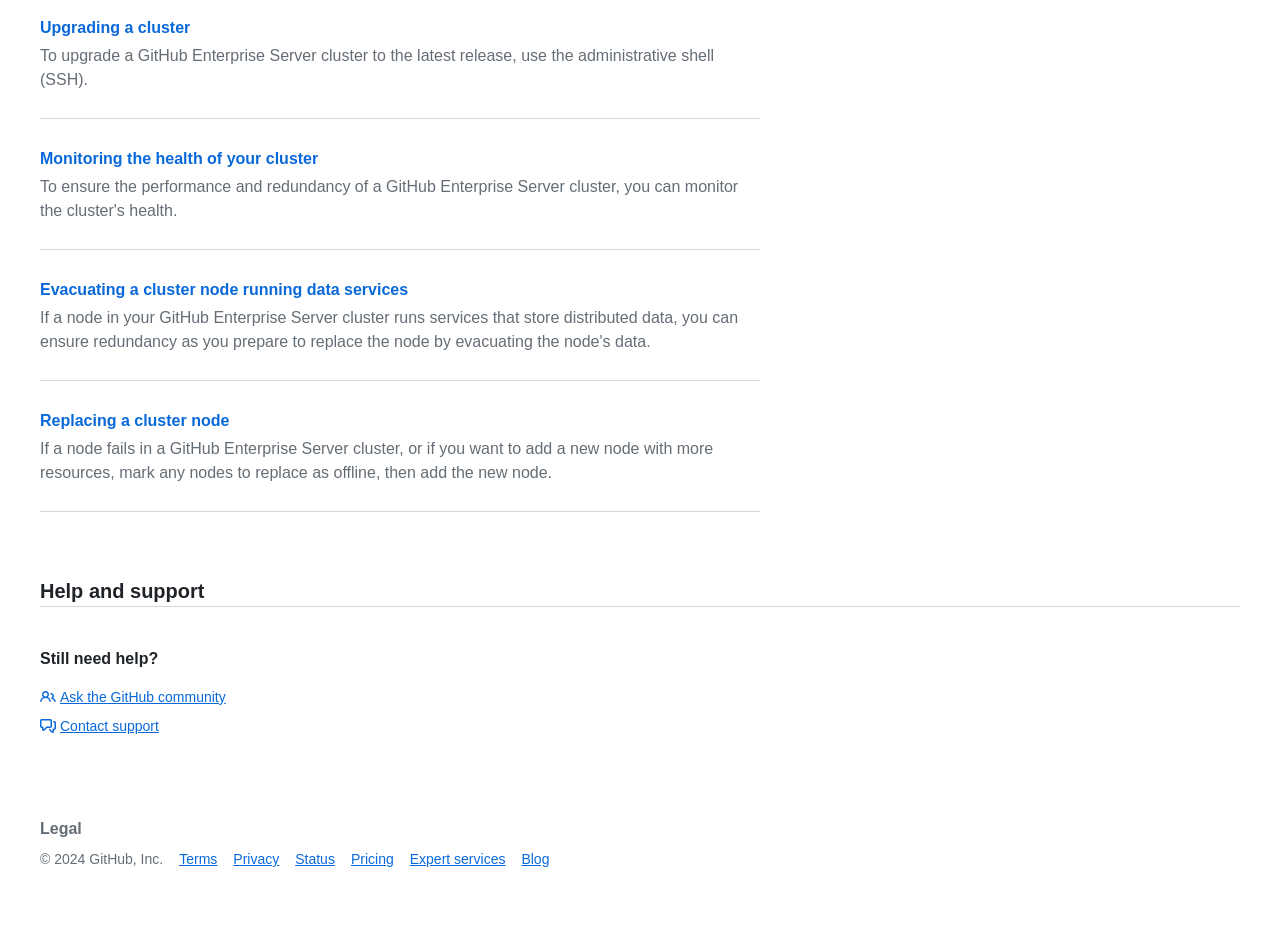Show the bounding box coordinates for the element that needs to be clicked to execute the following instruction: "Learn about 'Evacuating a cluster node running data services'". Provide the coordinates in the form of four float numbers between 0 and 1, i.e., [left, top, right, bottom].

[0.031, 0.301, 0.319, 0.319]